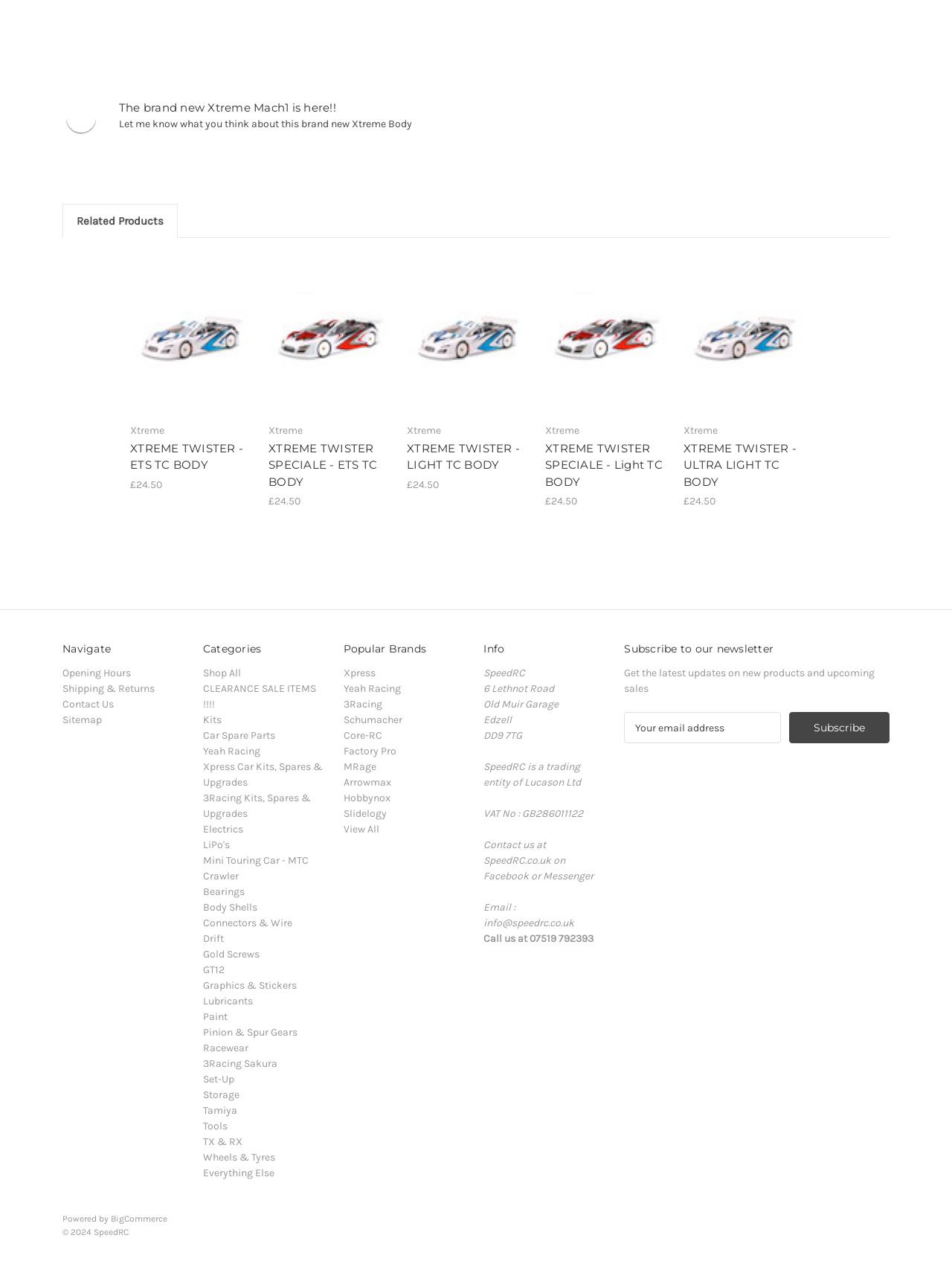How many related products are displayed?
Answer the question in a detailed and comprehensive manner.

The question can be answered by counting the number of article elements under the tabpanel element with the text 'Related Products'. There are 4 article elements, each representing a related product.